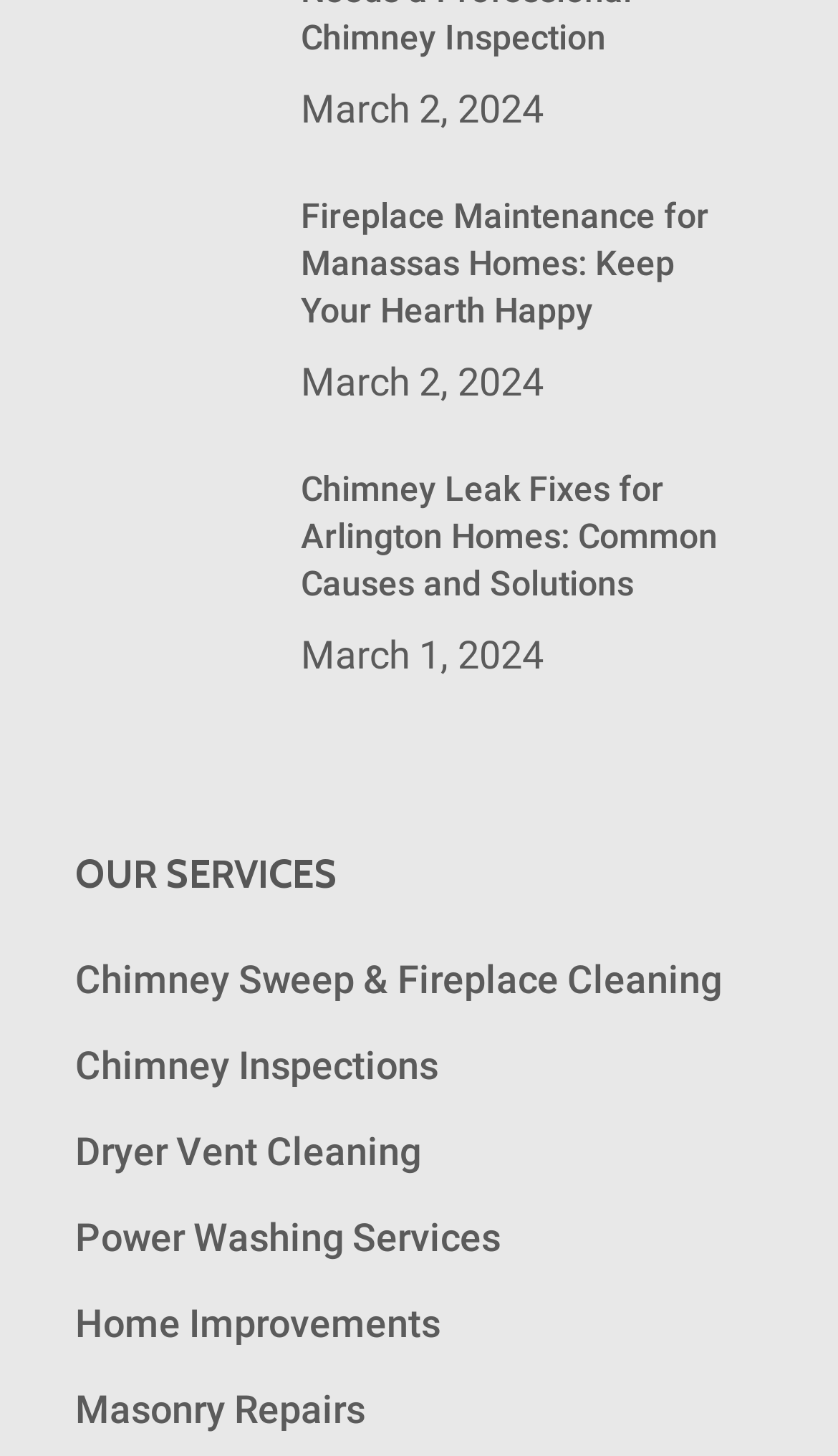Please find the bounding box coordinates of the clickable region needed to complete the following instruction: "Read about OUR SERVICES". The bounding box coordinates must consist of four float numbers between 0 and 1, i.e., [left, top, right, bottom].

[0.09, 0.584, 0.91, 0.621]